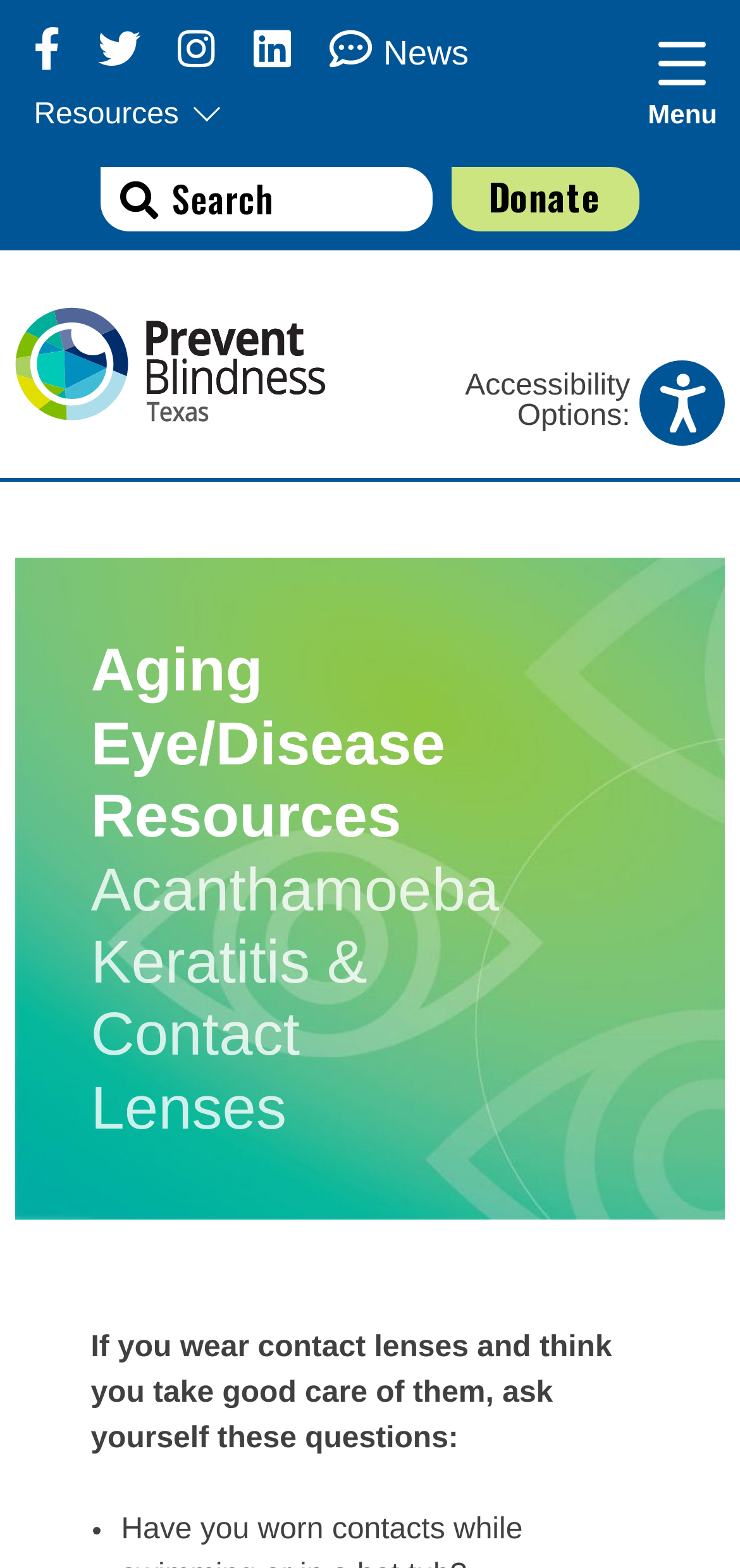Please determine the bounding box coordinates of the element to click in order to execute the following instruction: "Read the latest news". The coordinates should be four float numbers between 0 and 1, specified as [left, top, right, bottom].

[0.446, 0.017, 0.633, 0.047]